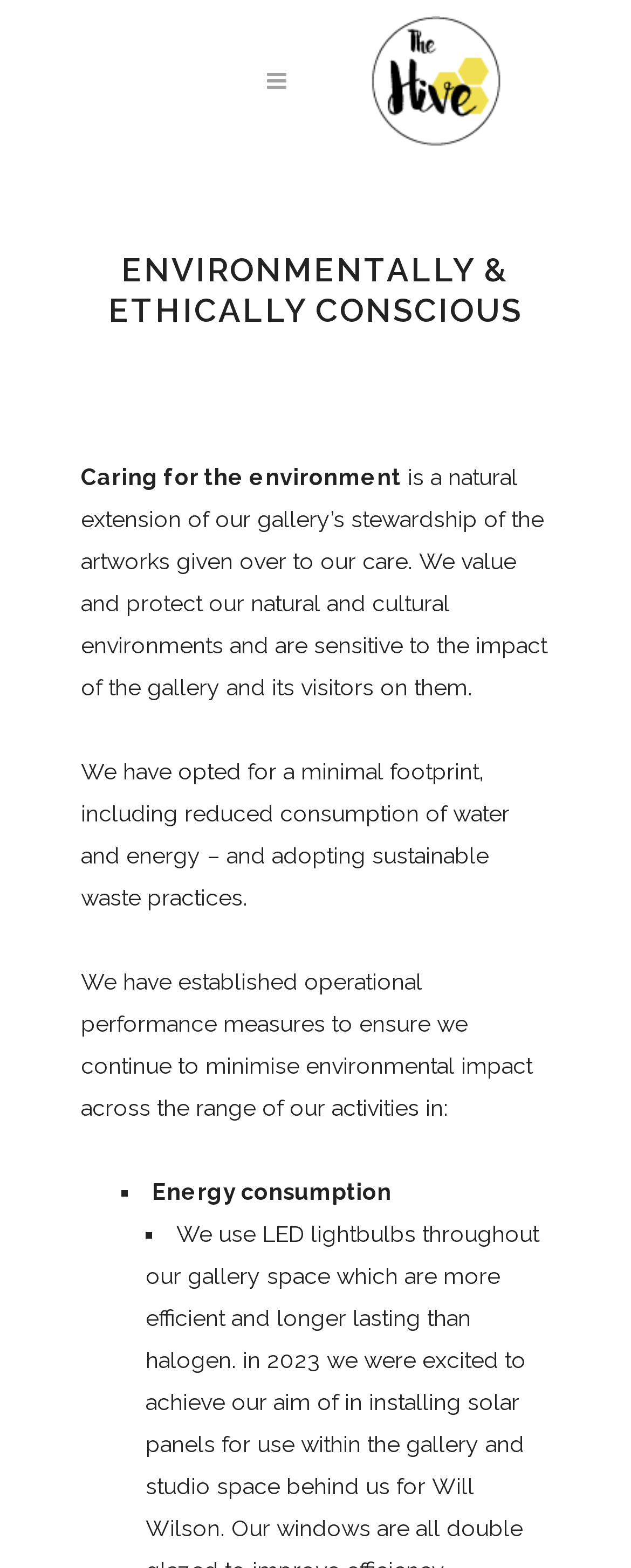Describe all significant elements and features of the webpage.

The webpage is about The Hive, an environmentally and ethically conscious entity. At the top, there is a logo on the right side, which is an image. Below the logo, there is a heading that reads "ENVIRONMENTALLY & ETHICALLY CONSCIOUS" in a prominent position, spanning almost the entire width of the page.

The main content of the page is divided into paragraphs of text. The first paragraph starts with the sentence "Caring for the environment" and explains how the gallery values and protects the natural and cultural environments. The text is positioned in the top-left section of the page.

The following paragraphs continue to discuss the gallery's efforts to minimize its environmental impact, including reducing water and energy consumption, adopting sustainable waste practices, and establishing operational performance measures. These paragraphs are positioned below the first paragraph, with a small gap in between.

There is a list of specific areas where the gallery aims to minimize its environmental impact, marked by bullet points (represented by "■" symbols). The list includes "Energy consumption" and possibly other items, although they are not specified in the provided accessibility tree. The list is positioned below the paragraphs of text, aligned to the left side of the page.